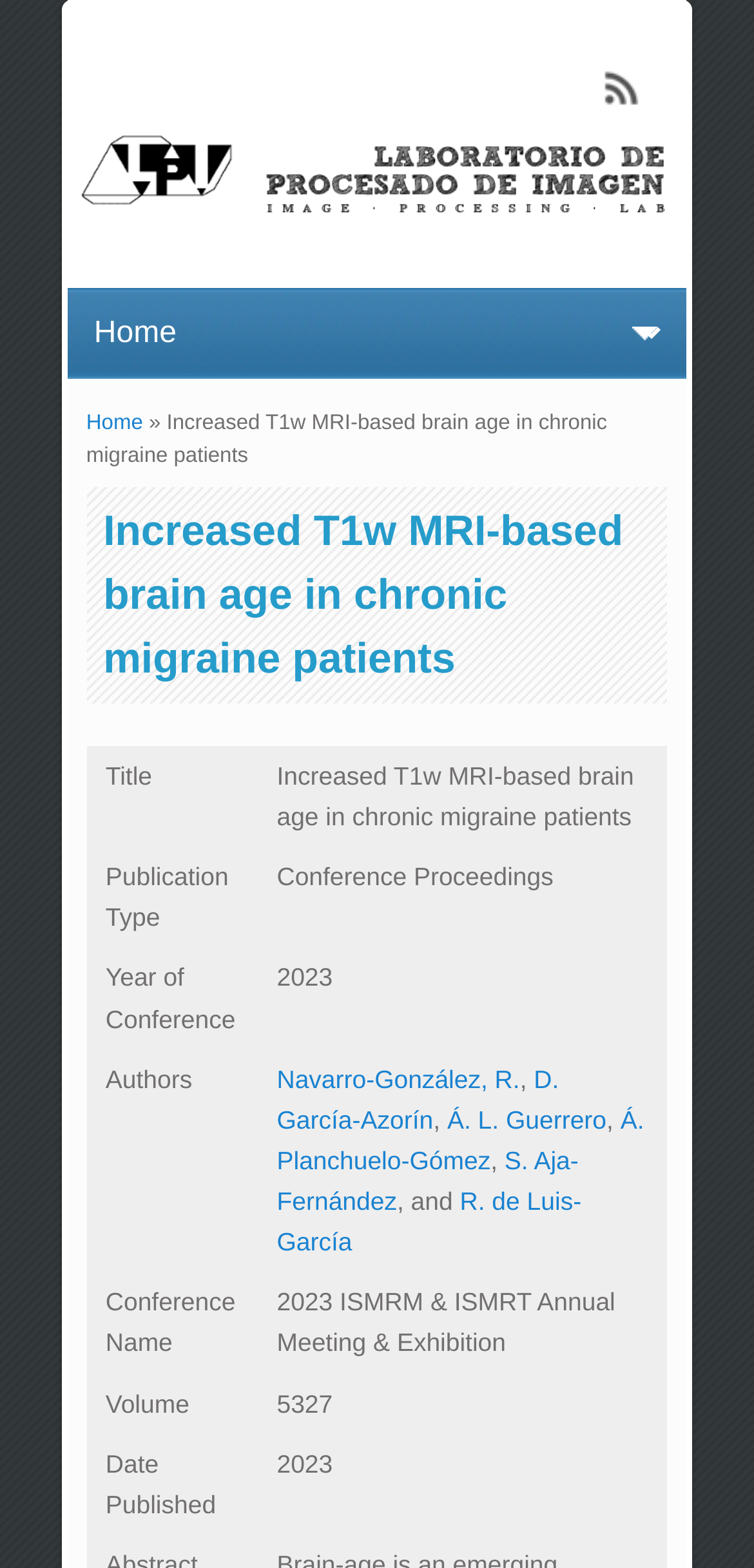Give the bounding box coordinates for the element described by: "aria-label="Go to slide 3"".

None